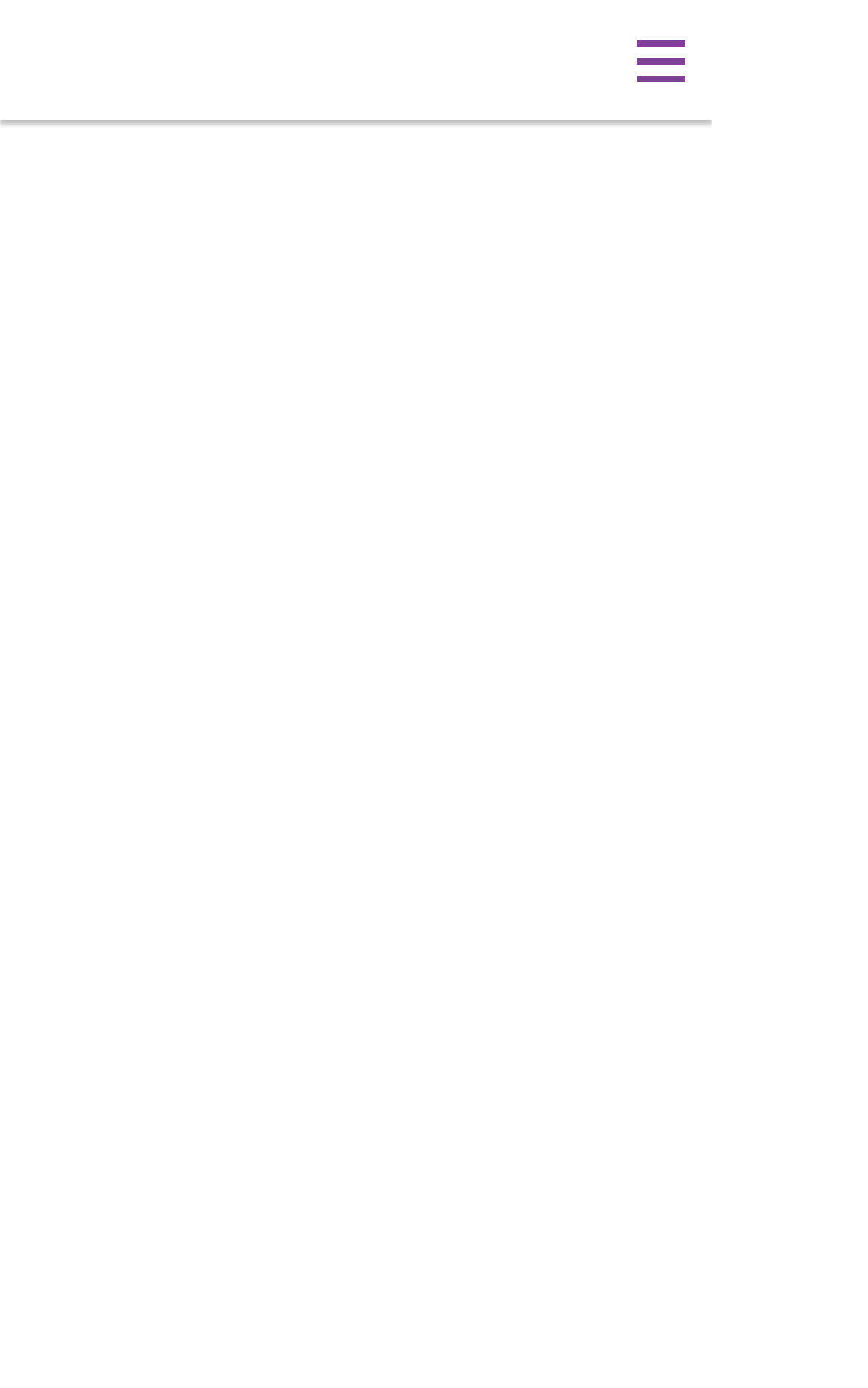Is there a logo on the webpage?
Could you answer the question in a detailed manner, providing as much information as possible?

I found the answer by looking at the image element with the text 'CantoMundoLogo.png', which suggests that it is a logo. The image is also located at the top of the webpage, which is a common location for logos.